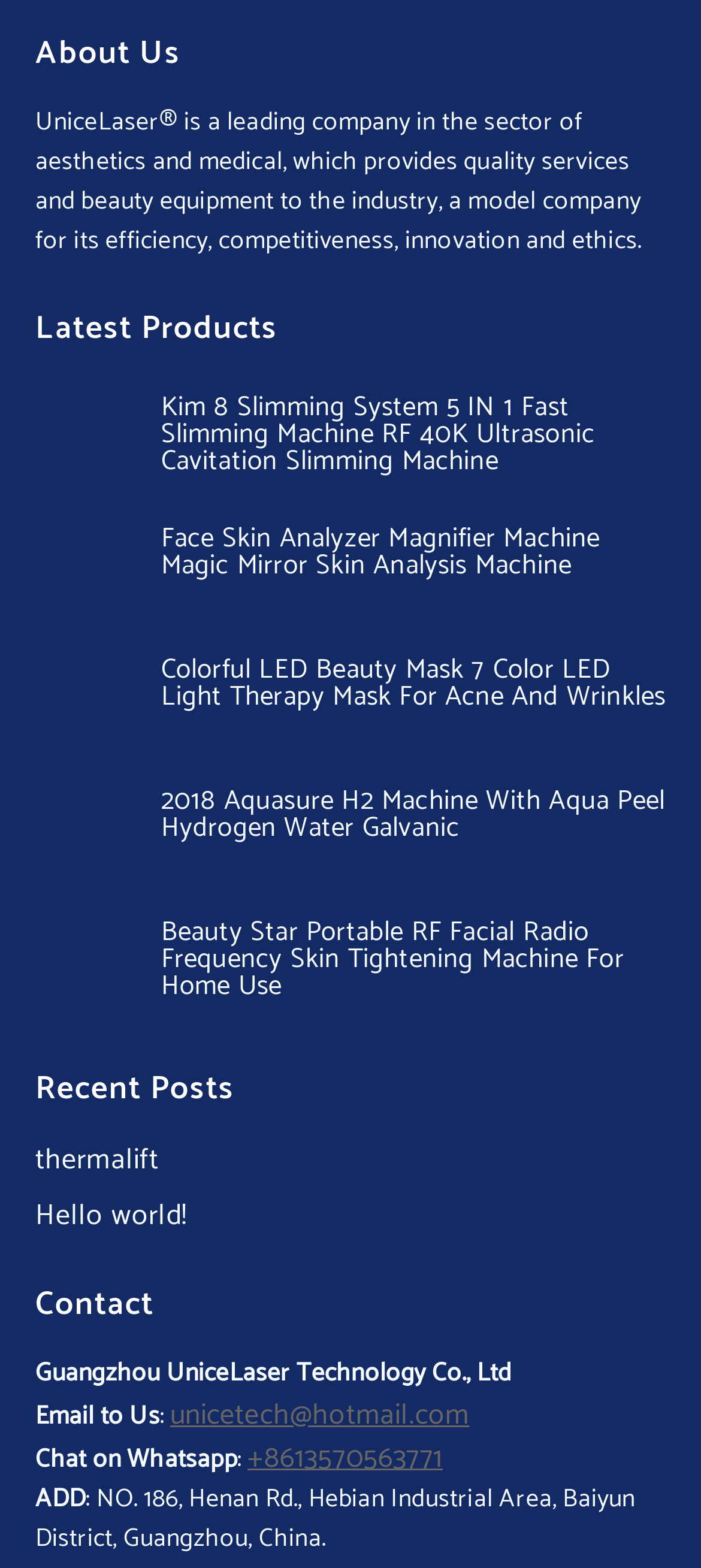Identify the bounding box for the UI element specified in this description: "Hello world!". The coordinates must be four float numbers between 0 and 1, formatted as [left, top, right, bottom].

[0.05, 0.76, 0.267, 0.791]